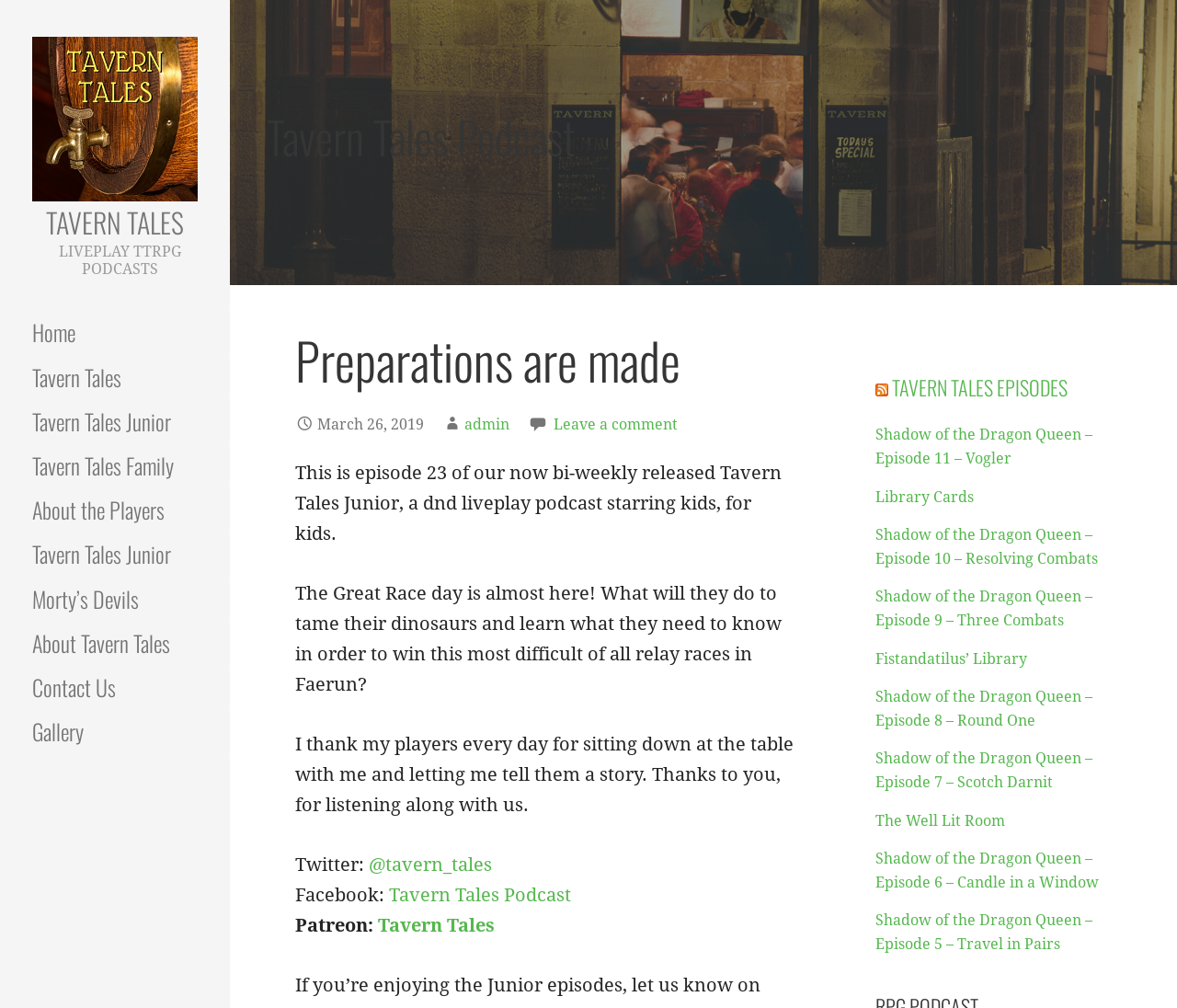Determine the bounding box for the UI element as described: "@tavern_tales". The coordinates should be represented as four float numbers between 0 and 1, formatted as [left, top, right, bottom].

[0.313, 0.846, 0.418, 0.868]